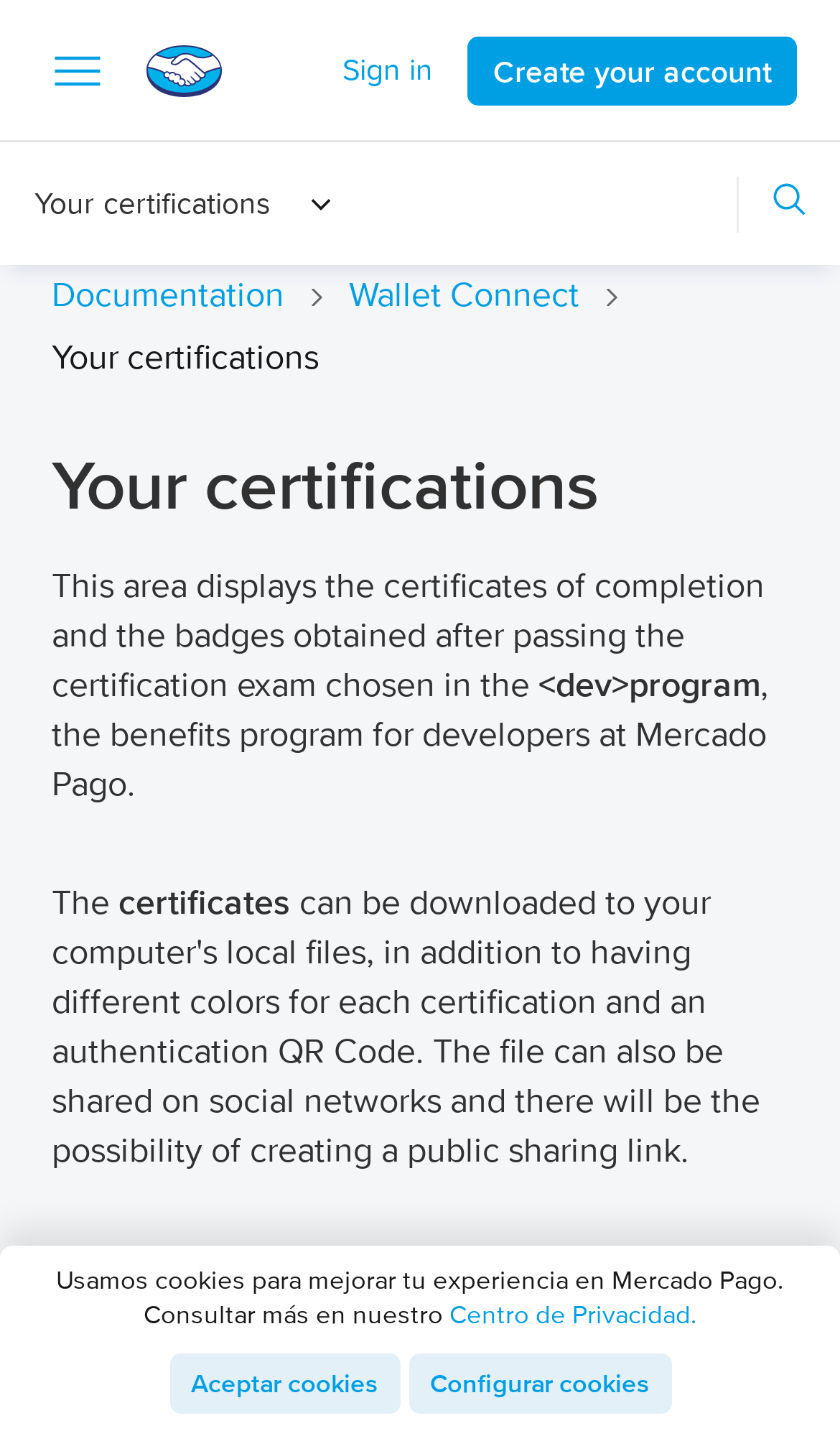Please provide the bounding box coordinate of the region that matches the element description: Centro de Privacidad.. Coordinates should be in the format (top-left x, top-left y, bottom-right x, bottom-right y) and all values should be between 0 and 1.

[0.535, 0.905, 0.829, 0.931]